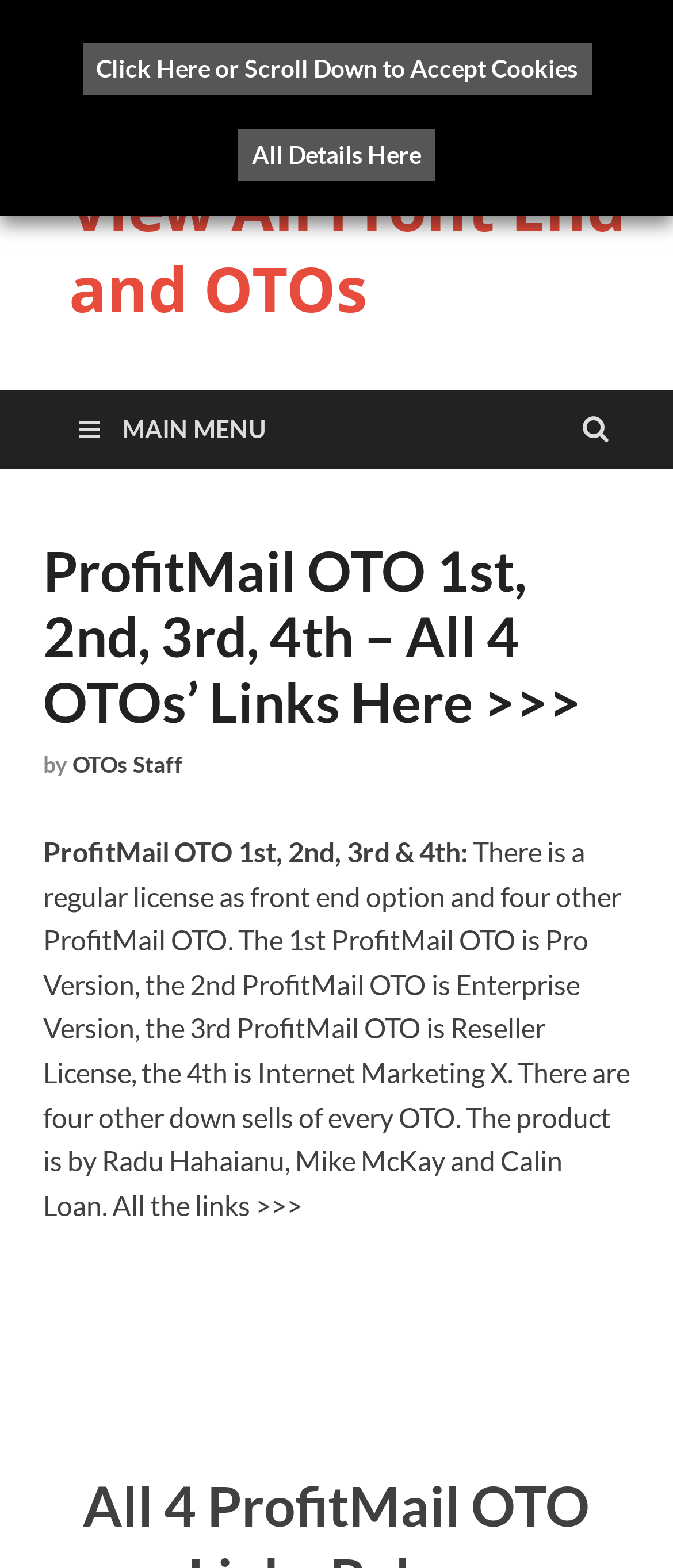Offer a meticulous caption that includes all visible features of the webpage.

The webpage is about ProfitMail OTO, a product with four other OTOs (One-Time Offers). At the top, there is a main menu with a "TOP MENU" link on the left and a "MAIN MENU" link on the right. Below the main menu, there is a header section with a heading that reads "ProfitMail OTO 1st, 2nd, 3rd, 4th – All 4 OTOs’ Links Here >>>". 

To the right of the heading, there is a link to "OTOs Staff". Below the heading, there is a paragraph of text that describes the product, mentioning that it has a regular license as a front-end option and four other OTOs, including Pro Version, Enterprise Version, Reseller License, and Internet Marketing X. The text also mentions that there are four down-sells for each OTO and that the product is created by Radu Hahaianu, Mike McKay, and Calin Loan.

At the bottom of the header section, there is a link to "profitmail oto" with an accompanying image. On the top-left corner of the page, there is a cookie consent dialog with a button to accept cookies and a link to "All Details Here".